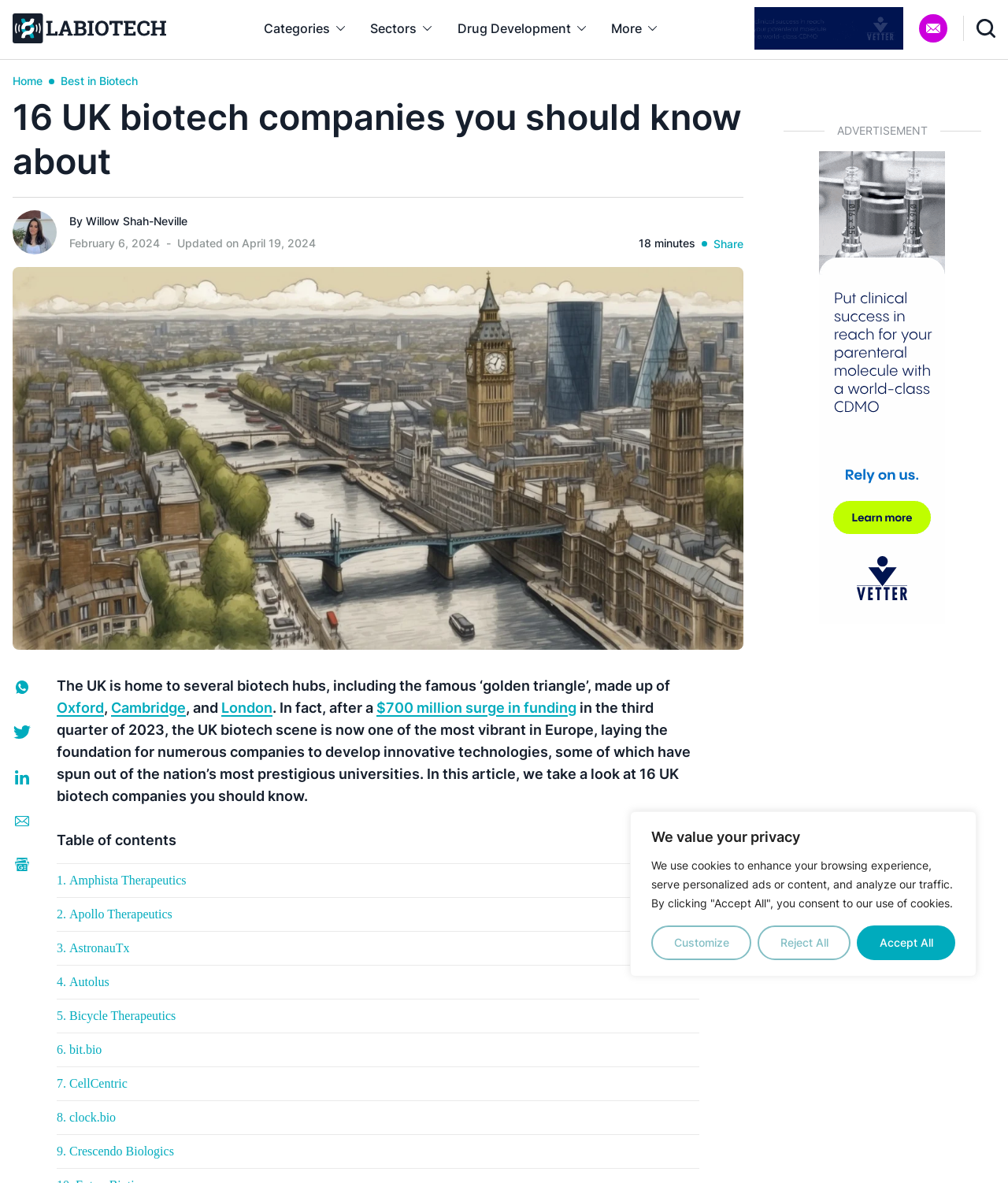Identify the bounding box coordinates of the clickable section necessary to follow the following instruction: "Read about Amphista Therapeutics". The coordinates should be presented as four float numbers from 0 to 1, i.e., [left, top, right, bottom].

[0.069, 0.738, 0.188, 0.749]